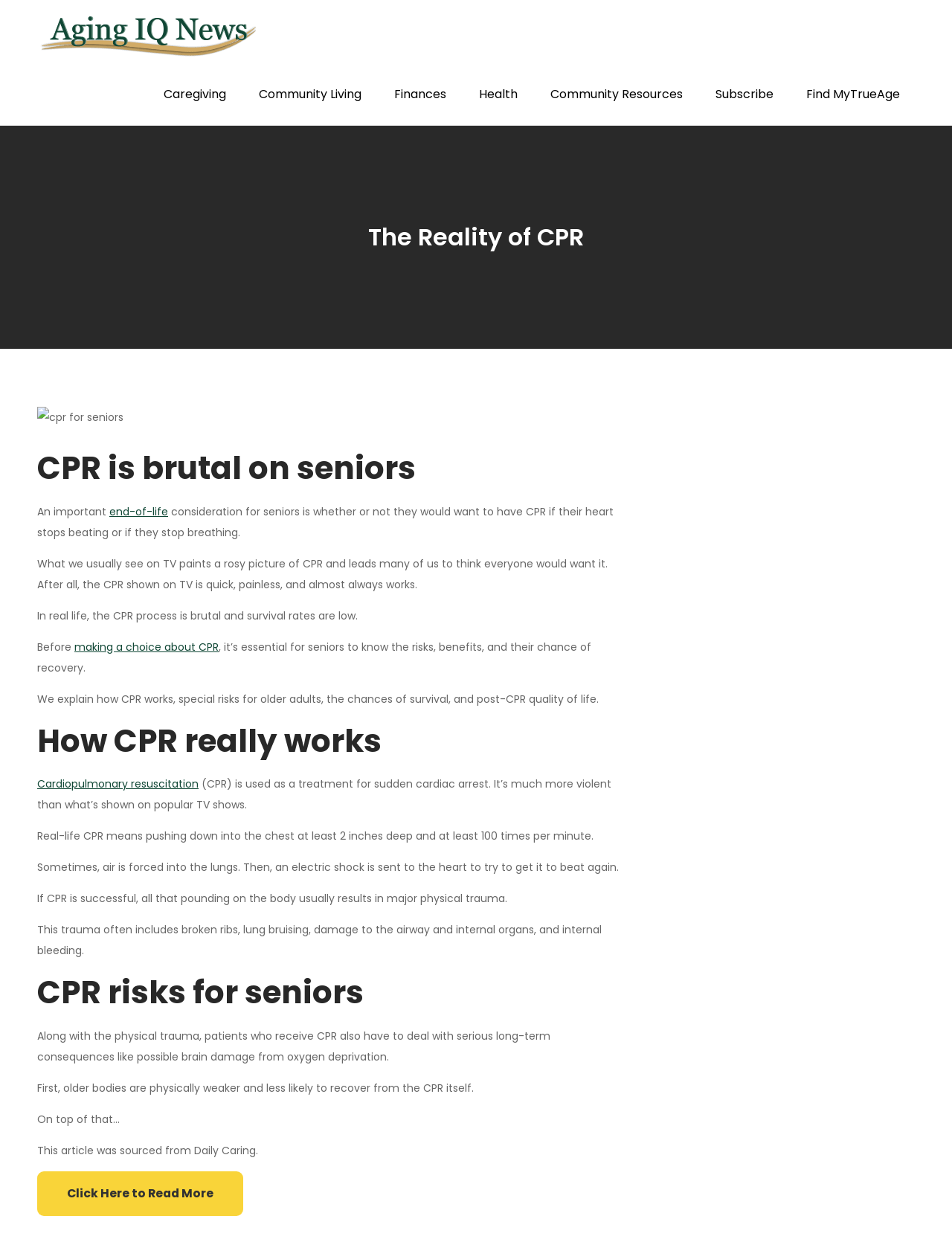Using the description: "Subscribe", determine the UI element's bounding box coordinates. Ensure the coordinates are in the format of four float numbers between 0 and 1, i.e., [left, top, right, bottom].

[0.736, 0.051, 0.828, 0.101]